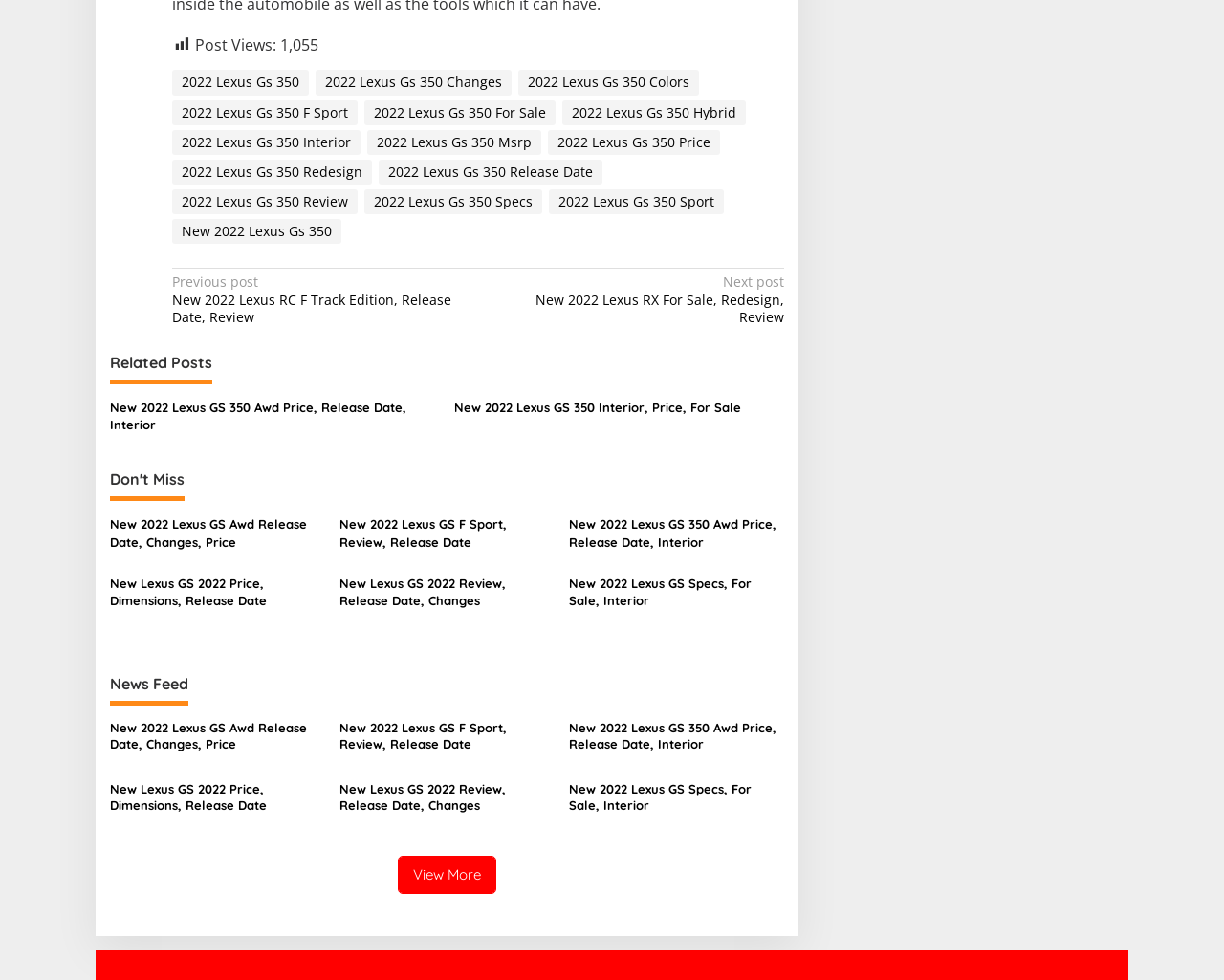Answer briefly with one word or phrase:
How are the related posts organized?

In a list